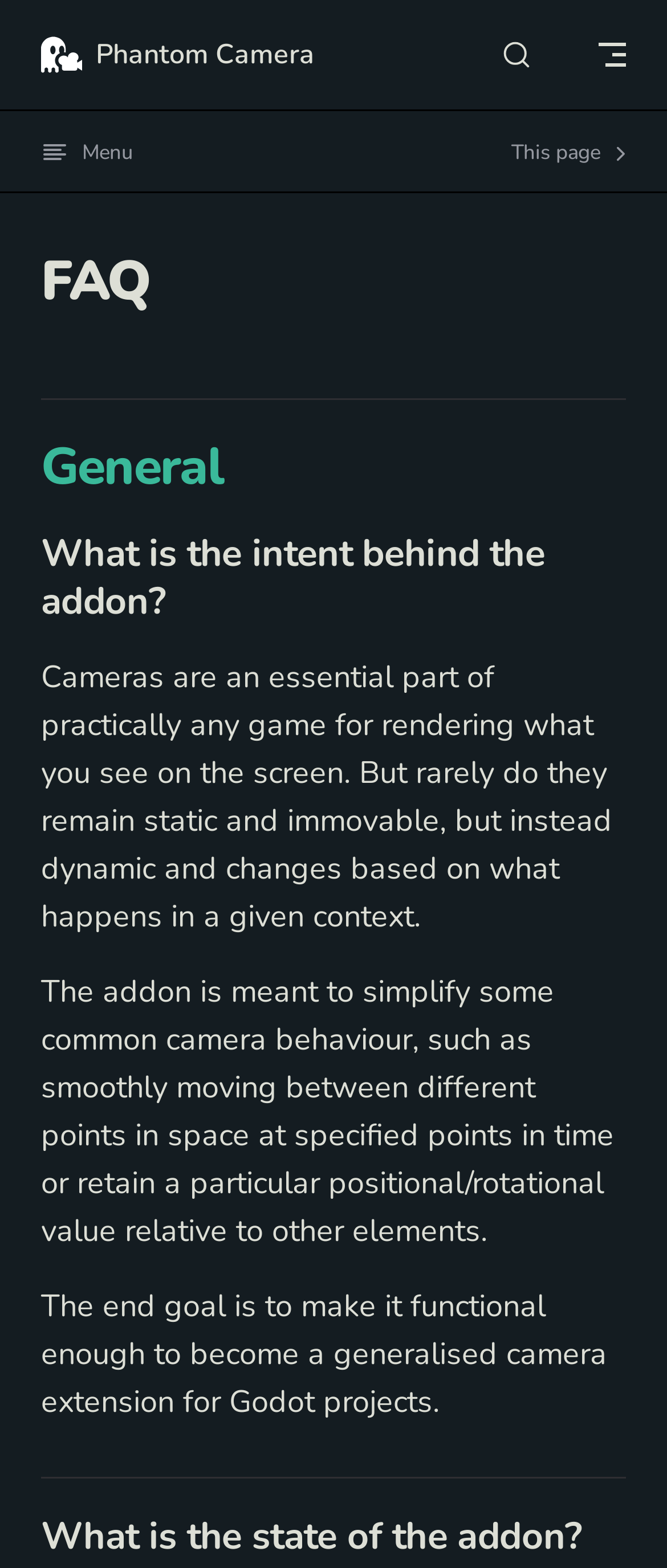Offer a detailed explanation of the webpage layout and contents.

The webpage is about Phantom Camera, a dynamic 2D & 3D camera addon for Godot 4. At the top left corner, there is a link to skip to the content. Next to it, there is a link to Phantom Camera. On the top right corner, there is a search button with a search icon. Below the search button, there is a menu button.

The main content of the webpage is divided into sections, each with a heading. The first section is the FAQ section, which has a permalink to "FAQ". Below it, there are sections for General, What is the intent behind the addon?, and What is the state of the addon?, each with its own permalink.

In the What is the intent behind the addon? section, there is a paragraph of text explaining the purpose of the addon, which is to simplify common camera behavior in games. Below it, there is another paragraph of text explaining the end goal of the addon, which is to become a generalized camera extension for Godot projects.

The sections are separated by a horizontal separator line. The webpage has a total of 3 buttons, 5 links, and 1 image. The buttons are for search, menu, and this page. The links are for skipping to content, Phantom Camera, and the perma links to each section. The image is the search icon.